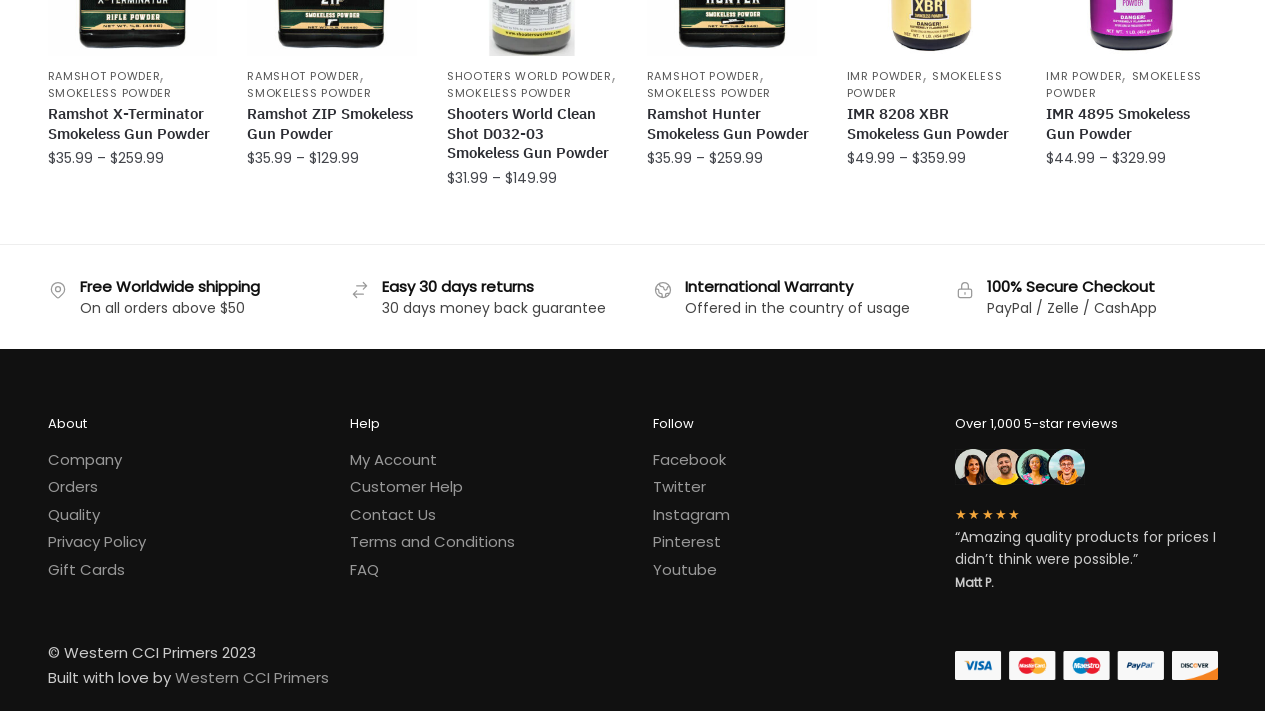Please locate the bounding box coordinates for the element that should be clicked to achieve the following instruction: "View company information". Ensure the coordinates are given as four float numbers between 0 and 1, i.e., [left, top, right, bottom].

[0.037, 0.616, 0.095, 0.645]